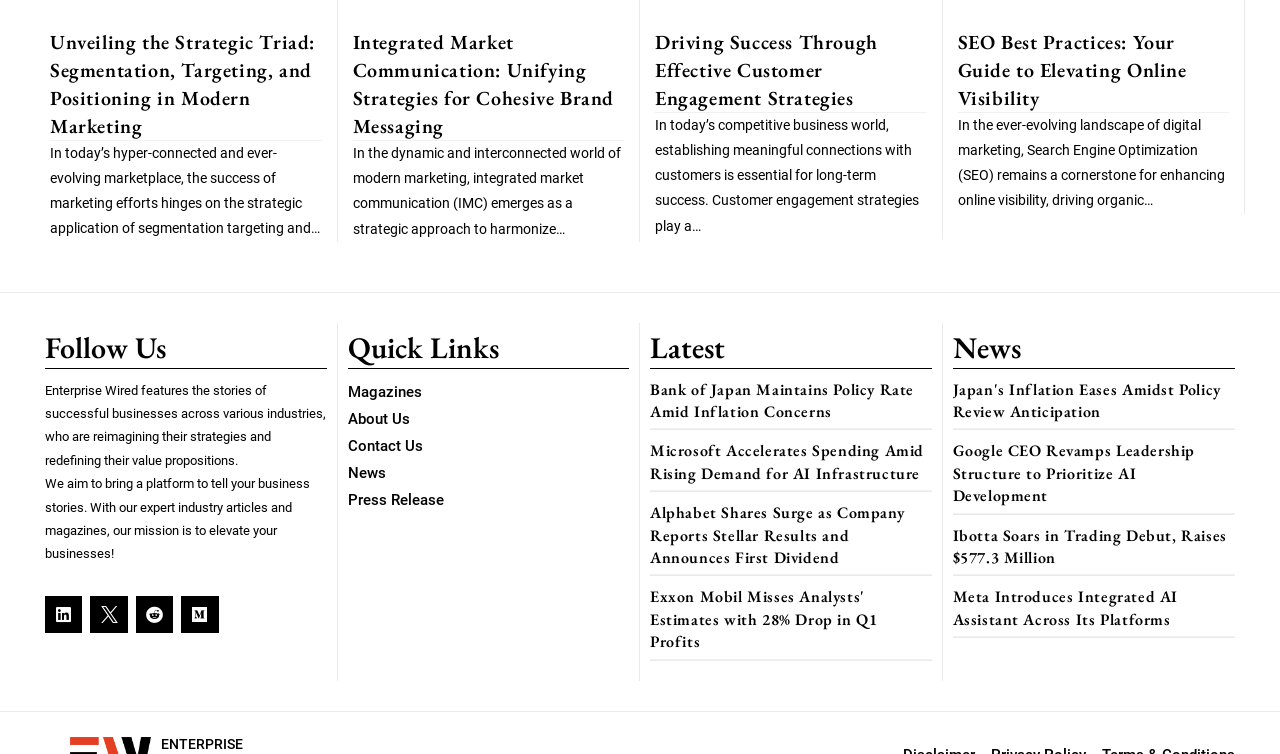Please reply to the following question using a single word or phrase: 
What is the main topic of the webpage?

Marketing and business news